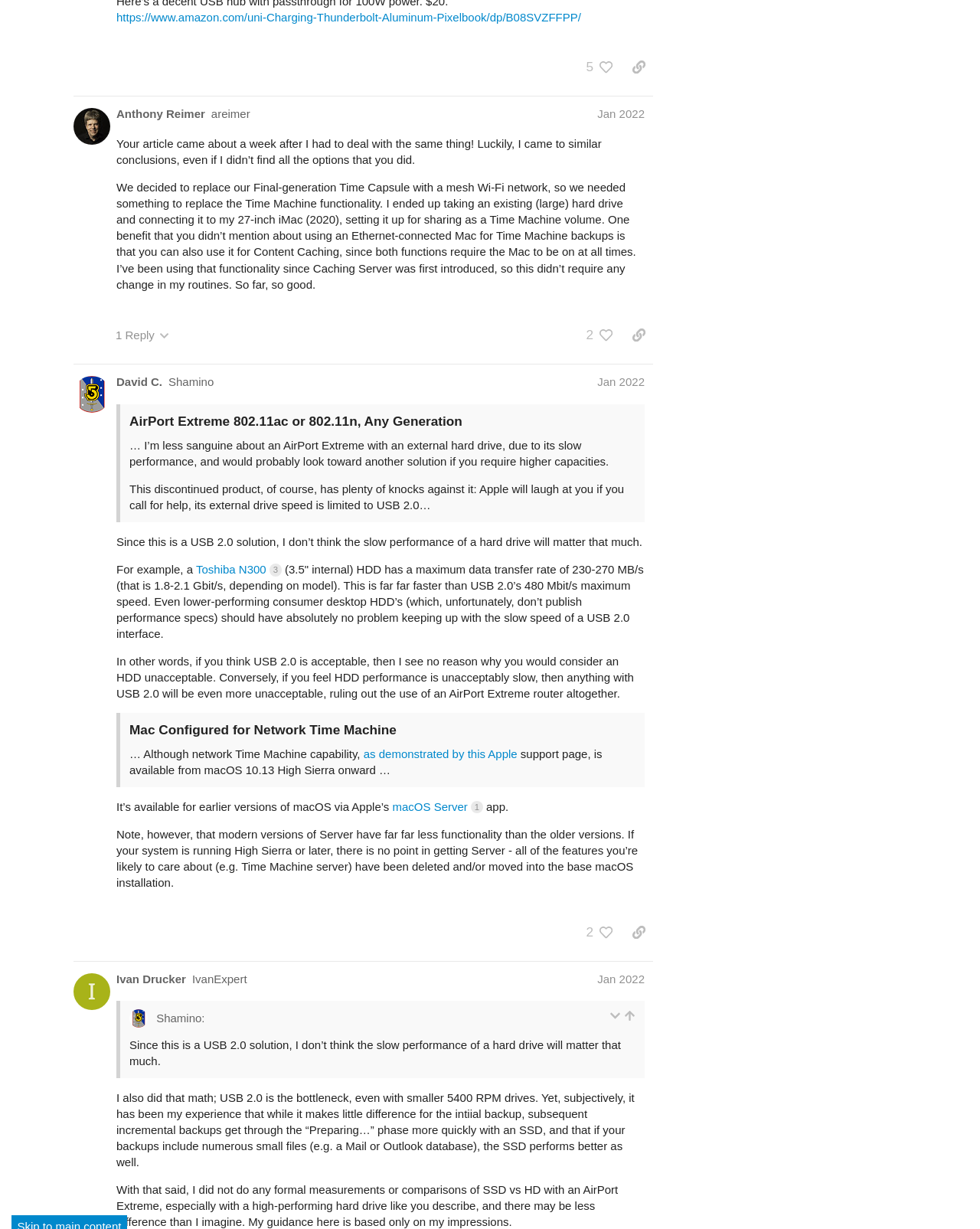How many replies does the post by dredfearn have?
Please answer the question as detailed as possible.

I found the post by dredfearn and looked for the button that says 'This post has X replies'. In this case, it says 'This post has 2 replies', so the answer is 2.